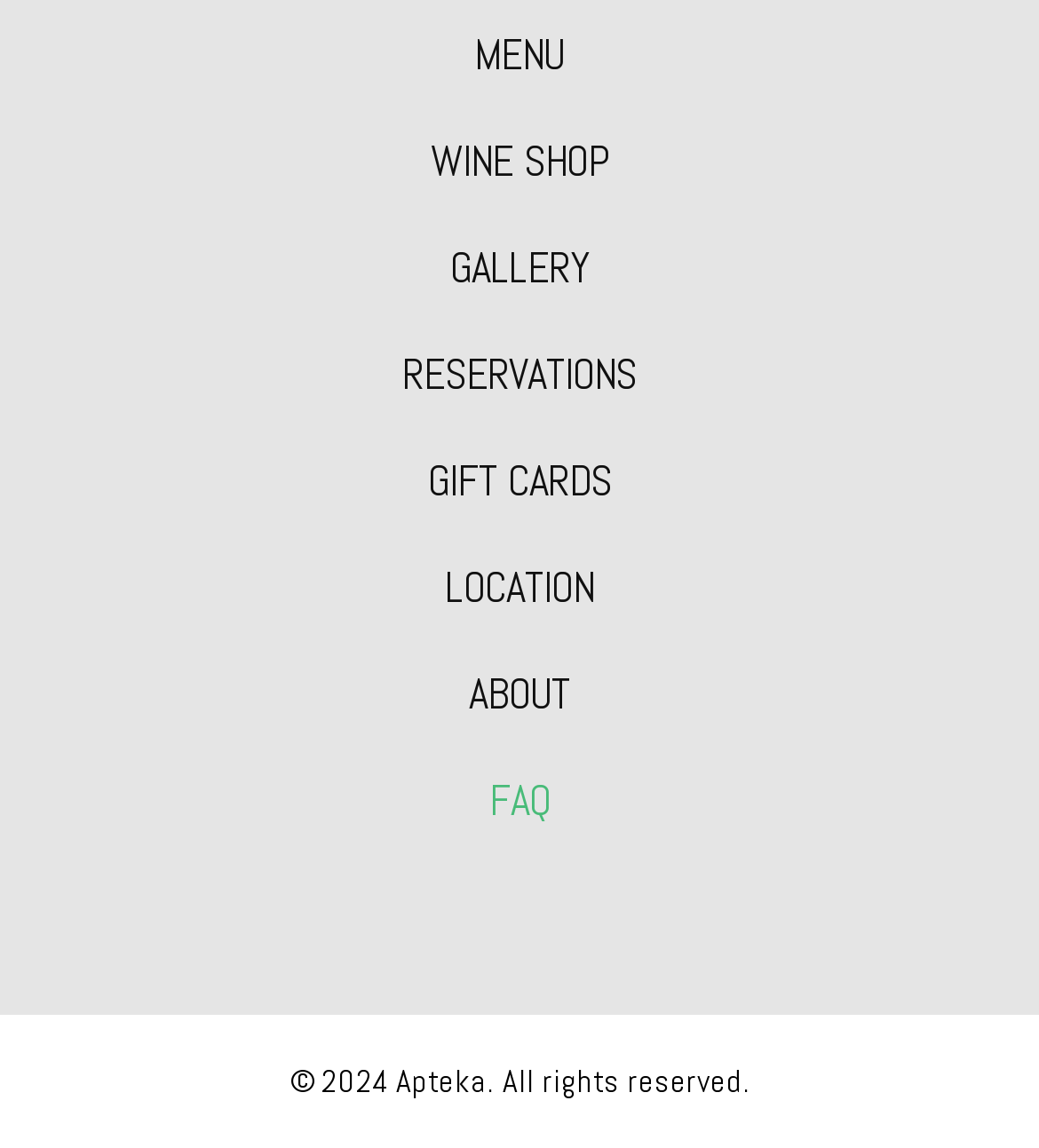Can you find the bounding box coordinates for the element that needs to be clicked to execute this instruction: "make RESERVATIONS"? The coordinates should be given as four float numbers between 0 and 1, i.e., [left, top, right, bottom].

[0.387, 0.301, 0.613, 0.349]